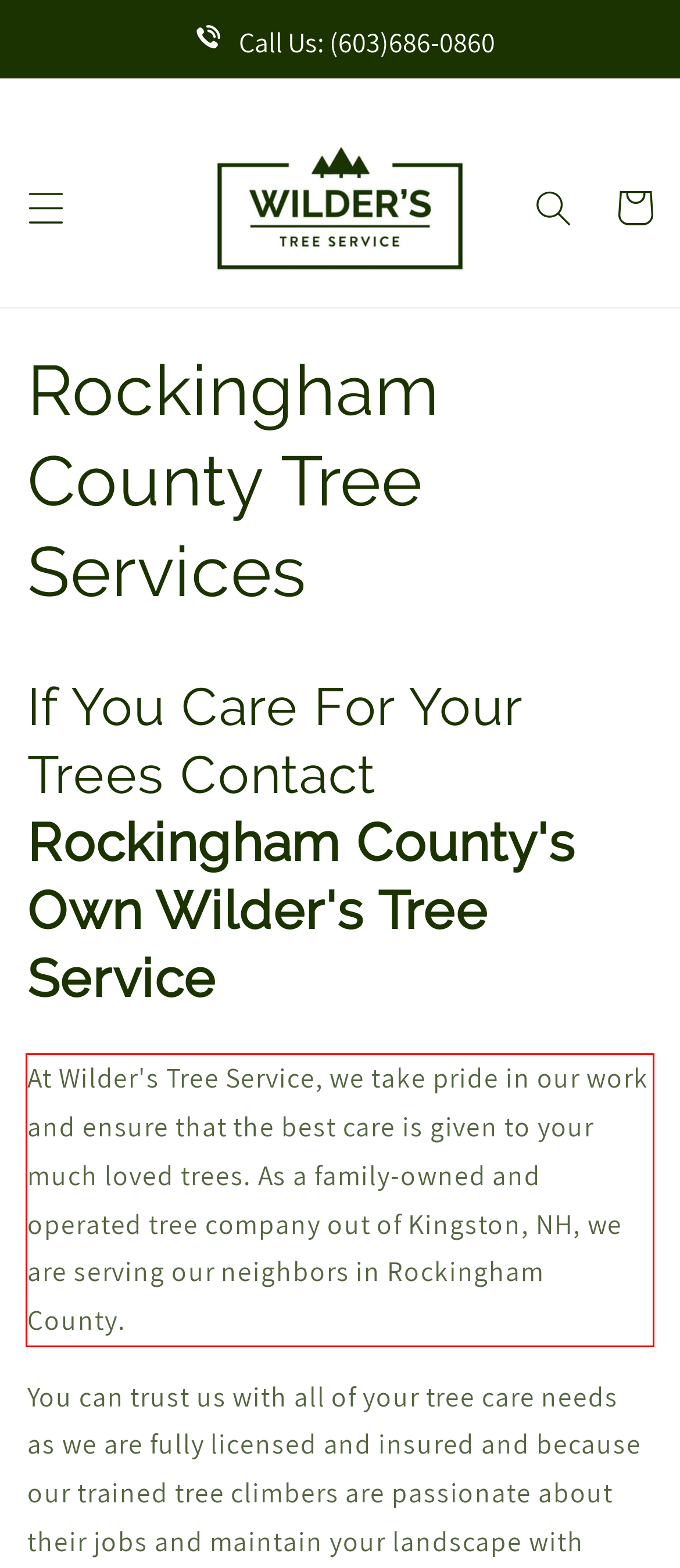Given a screenshot of a webpage with a red bounding box, please identify and retrieve the text inside the red rectangle.

At Wilder's Tree Service, we take pride in our work and ensure that the best care is given to your much loved trees. As a family-owned and operated tree company out of Kingston, NH, we are serving our neighbors in Rockingham County.